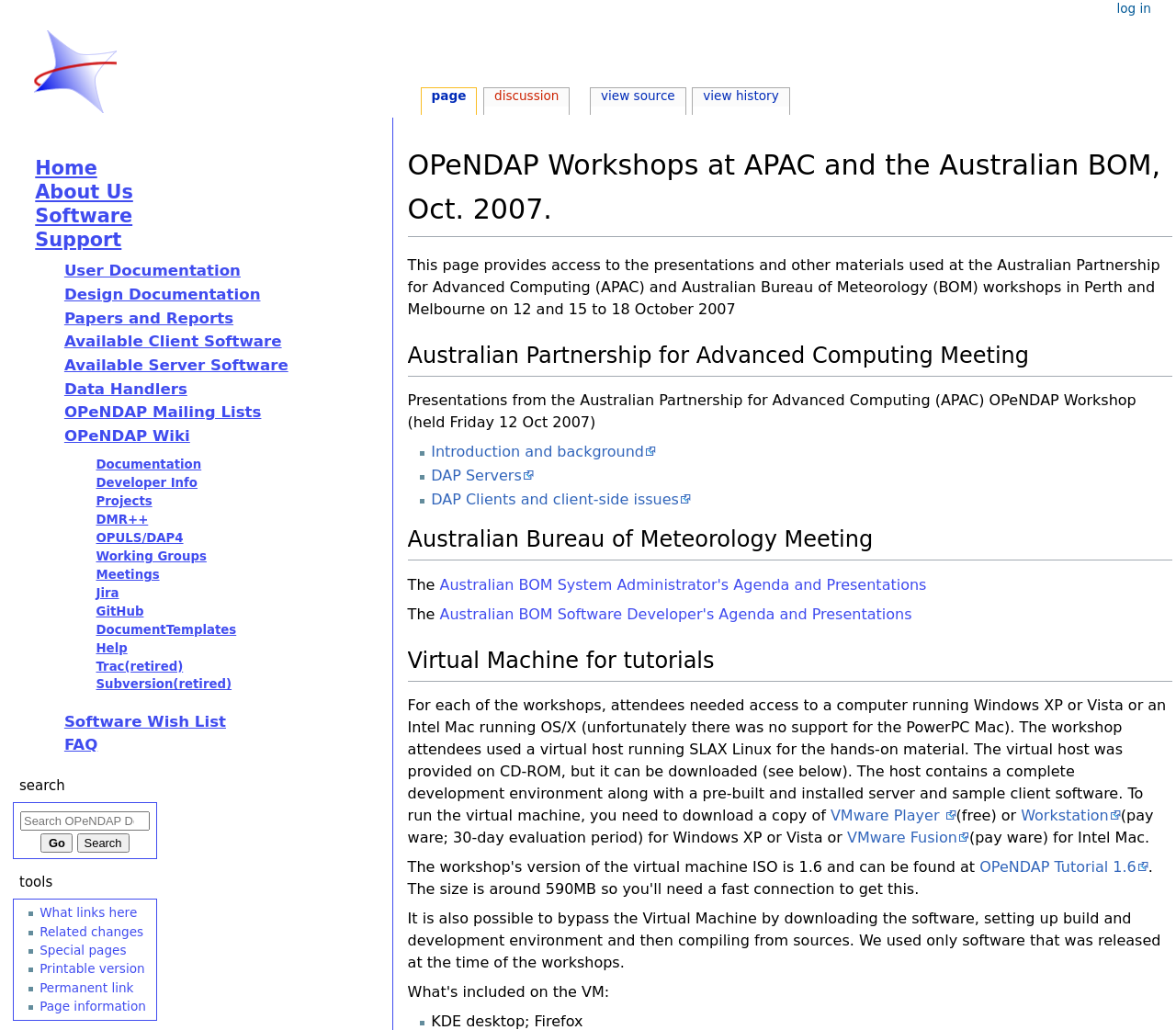Please identify the bounding box coordinates of the element on the webpage that should be clicked to follow this instruction: "Read the blog". The bounding box coordinates should be given as four float numbers between 0 and 1, formatted as [left, top, right, bottom].

None